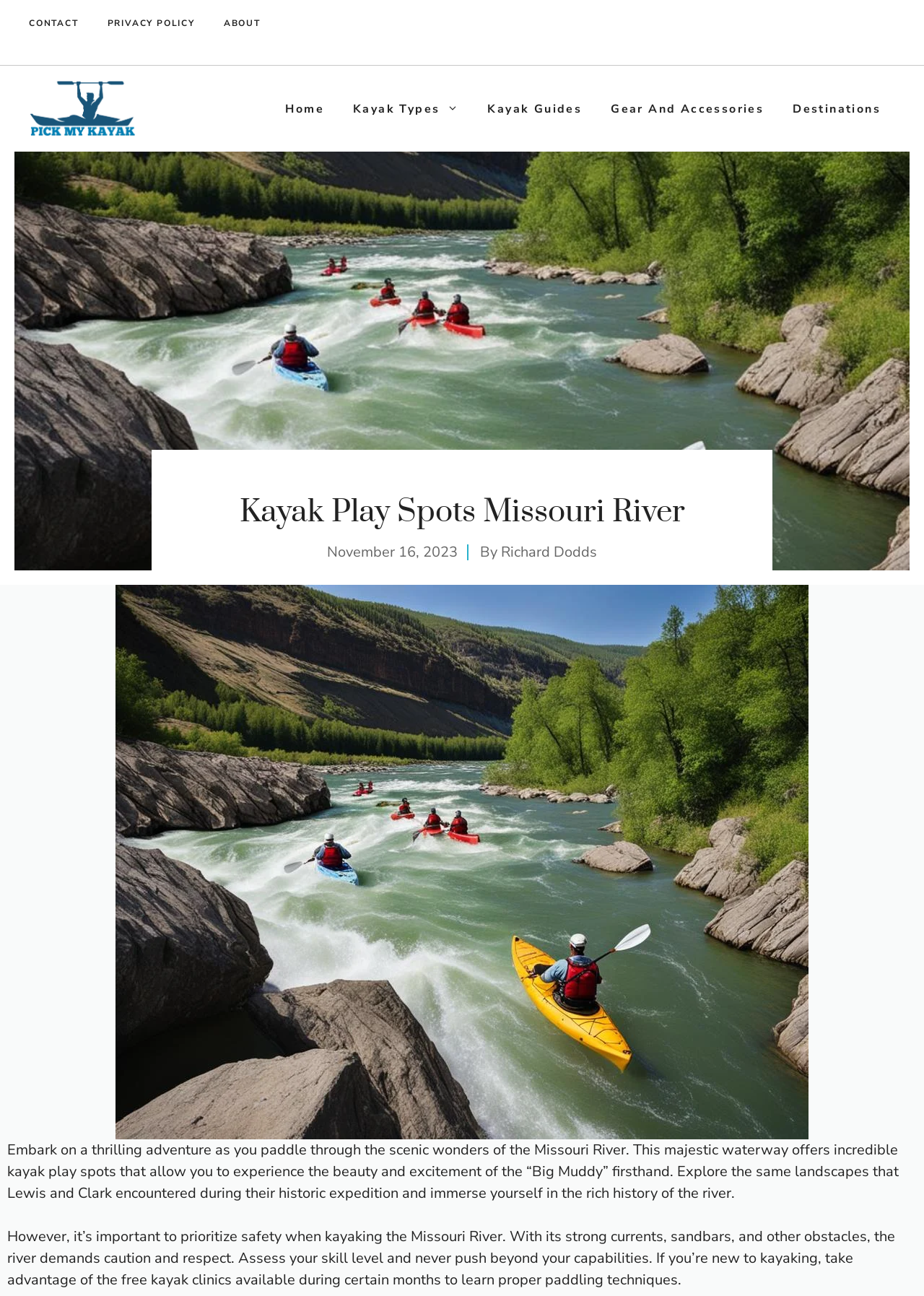Could you identify the text that serves as the heading for this webpage?

Kayak Play Spots Missouri River